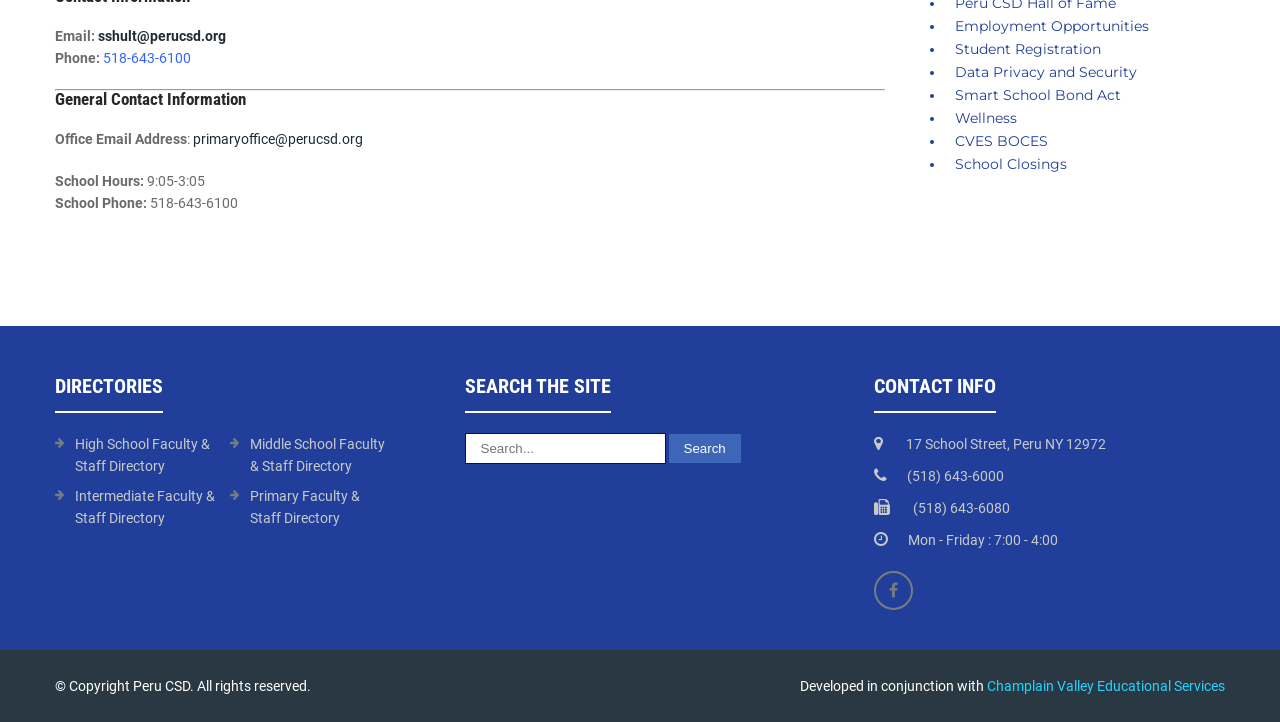Identify the bounding box of the UI element that matches this description: "Champlain Valley Educational Services".

[0.771, 0.939, 0.957, 0.961]